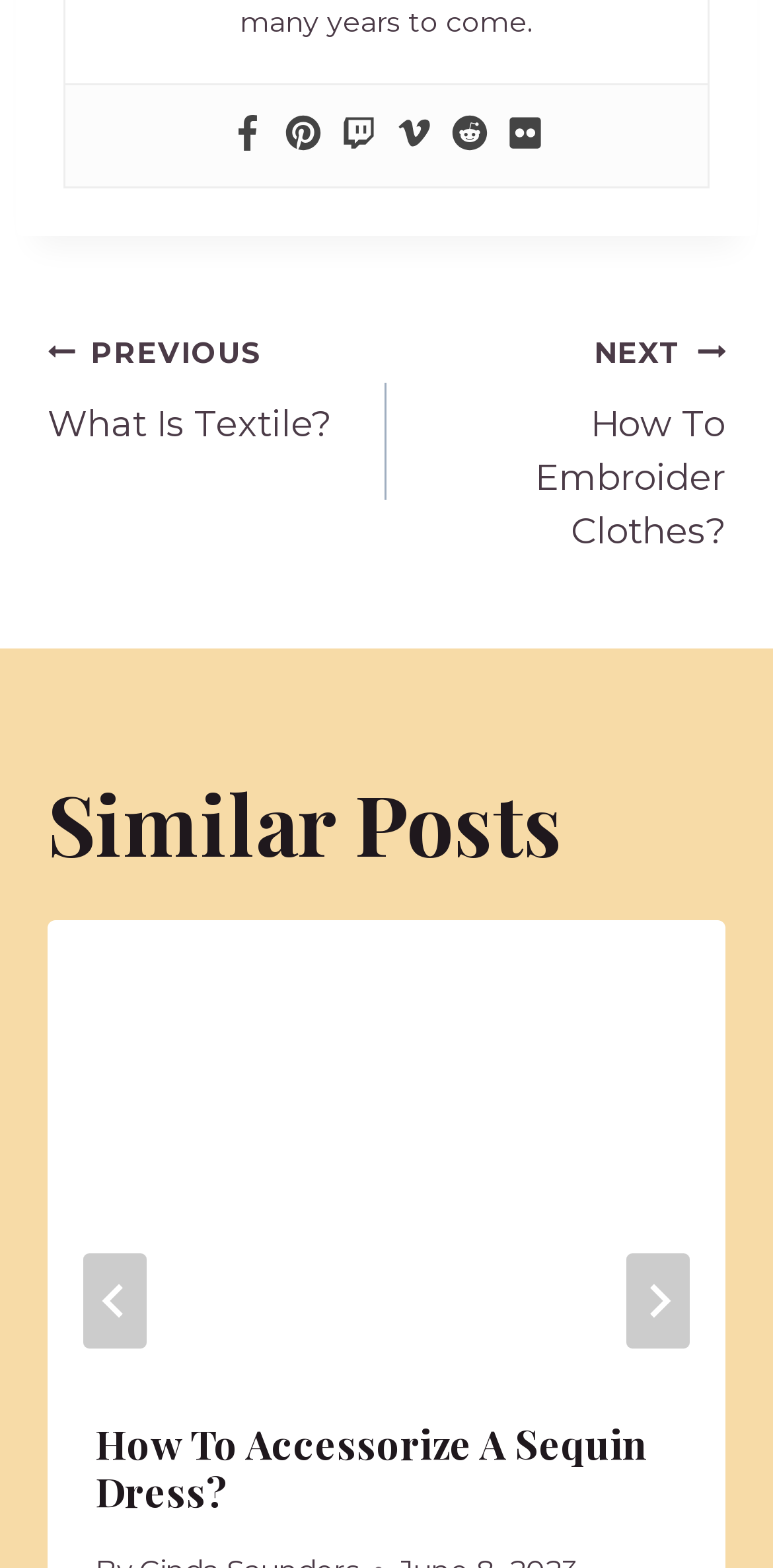What social media platforms are linked on this webpage?
Examine the image and give a concise answer in one word or a short phrase.

Facebook, Pinterest, Twitch, Vimeo, Reddit, Flickr